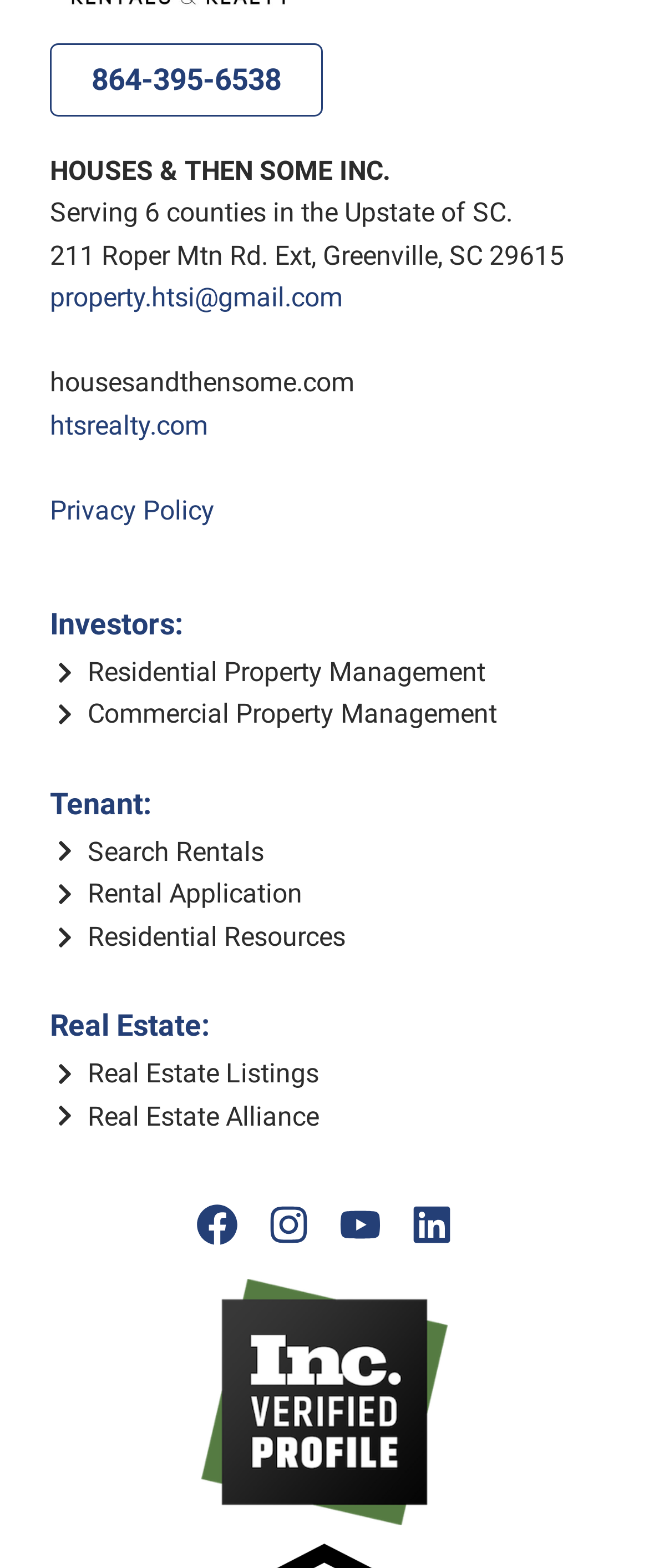How many types of property management are offered?
Please give a detailed answer to the question using the information shown in the image.

The webpage offers two types of property management, which are Residential Property Management and Commercial Property Management. These options are represented by link elements under the 'Investors:' heading.